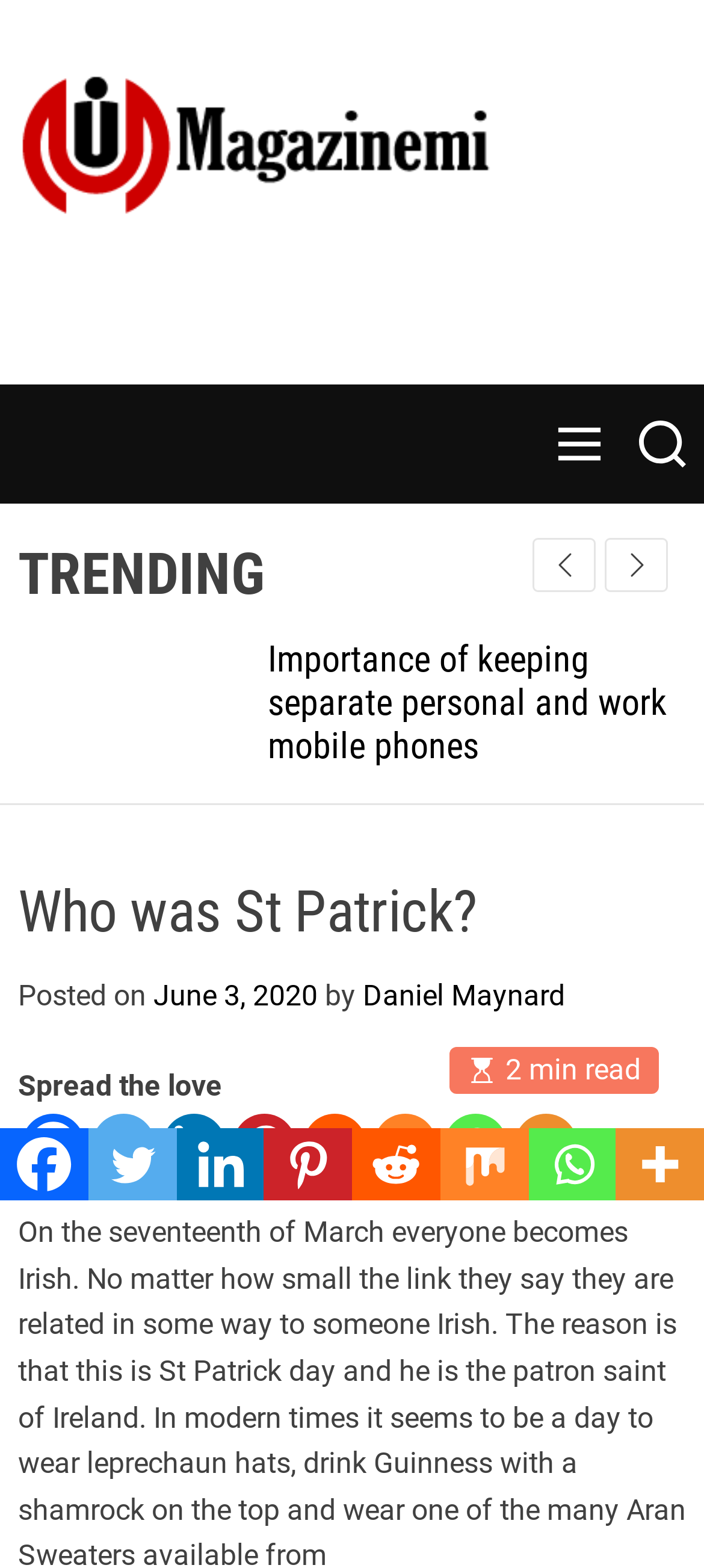Please identify the bounding box coordinates of the element on the webpage that should be clicked to follow this instruction: "Read the article 'Who was St Patrick?'". The bounding box coordinates should be given as four float numbers between 0 and 1, formatted as [left, top, right, bottom].

[0.026, 0.559, 0.974, 0.603]